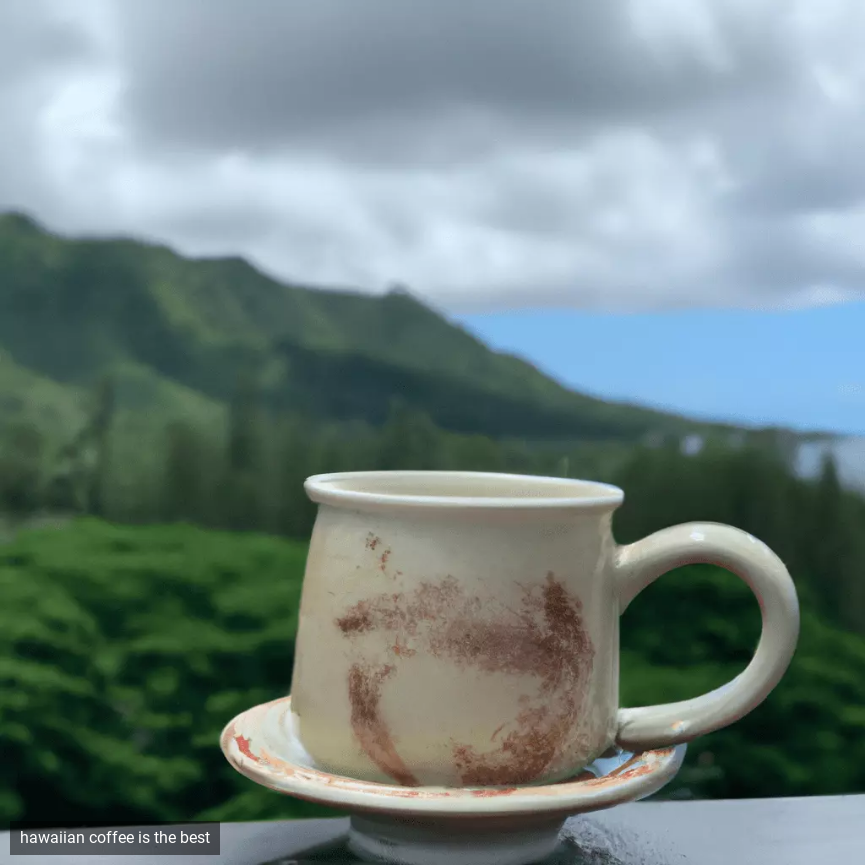What is the material of the coffee cup? From the image, respond with a single word or brief phrase.

Earthy tones